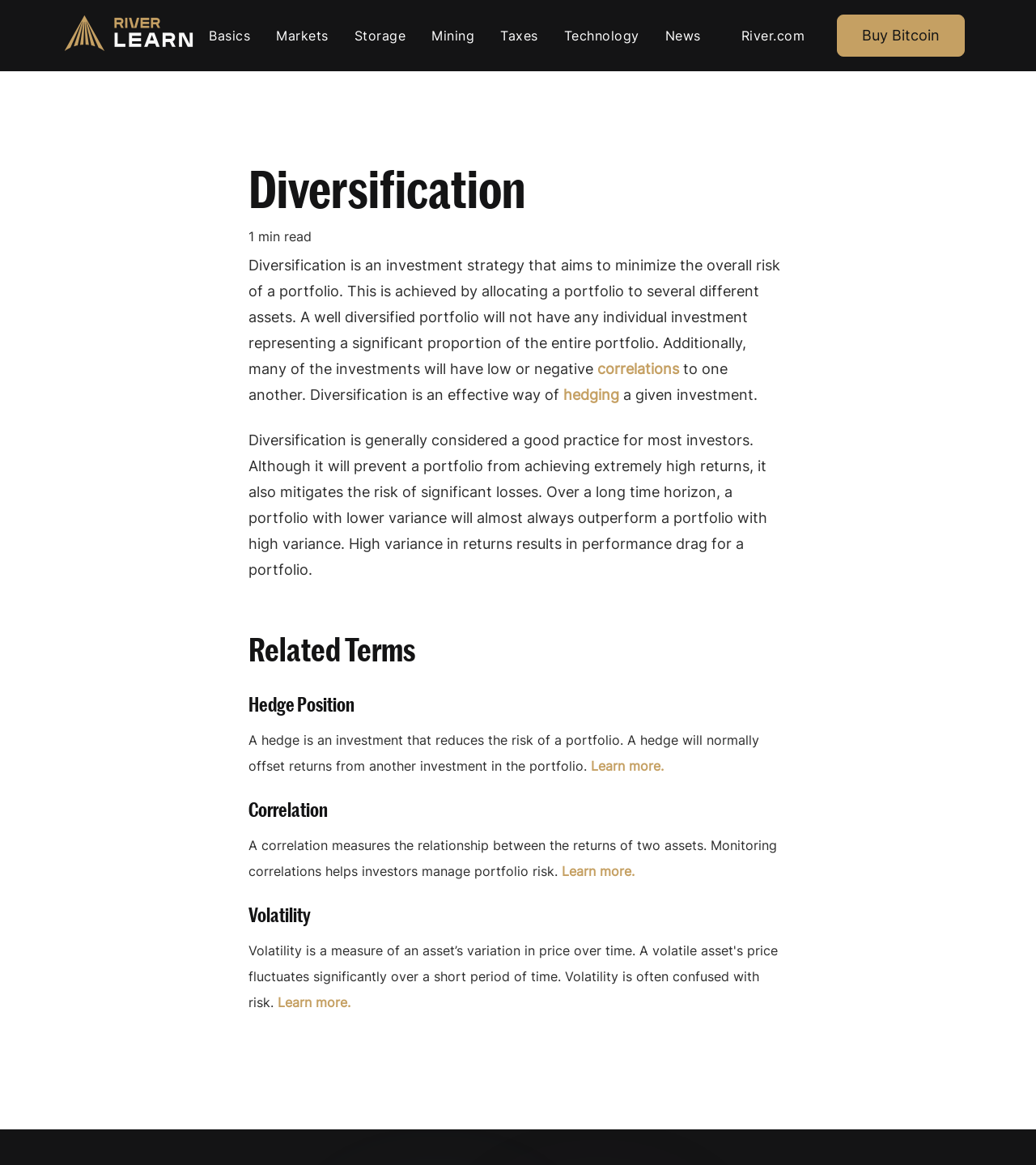Identify the bounding box coordinates of the region I need to click to complete this instruction: "Read about Diversification".

[0.24, 0.133, 0.76, 0.189]